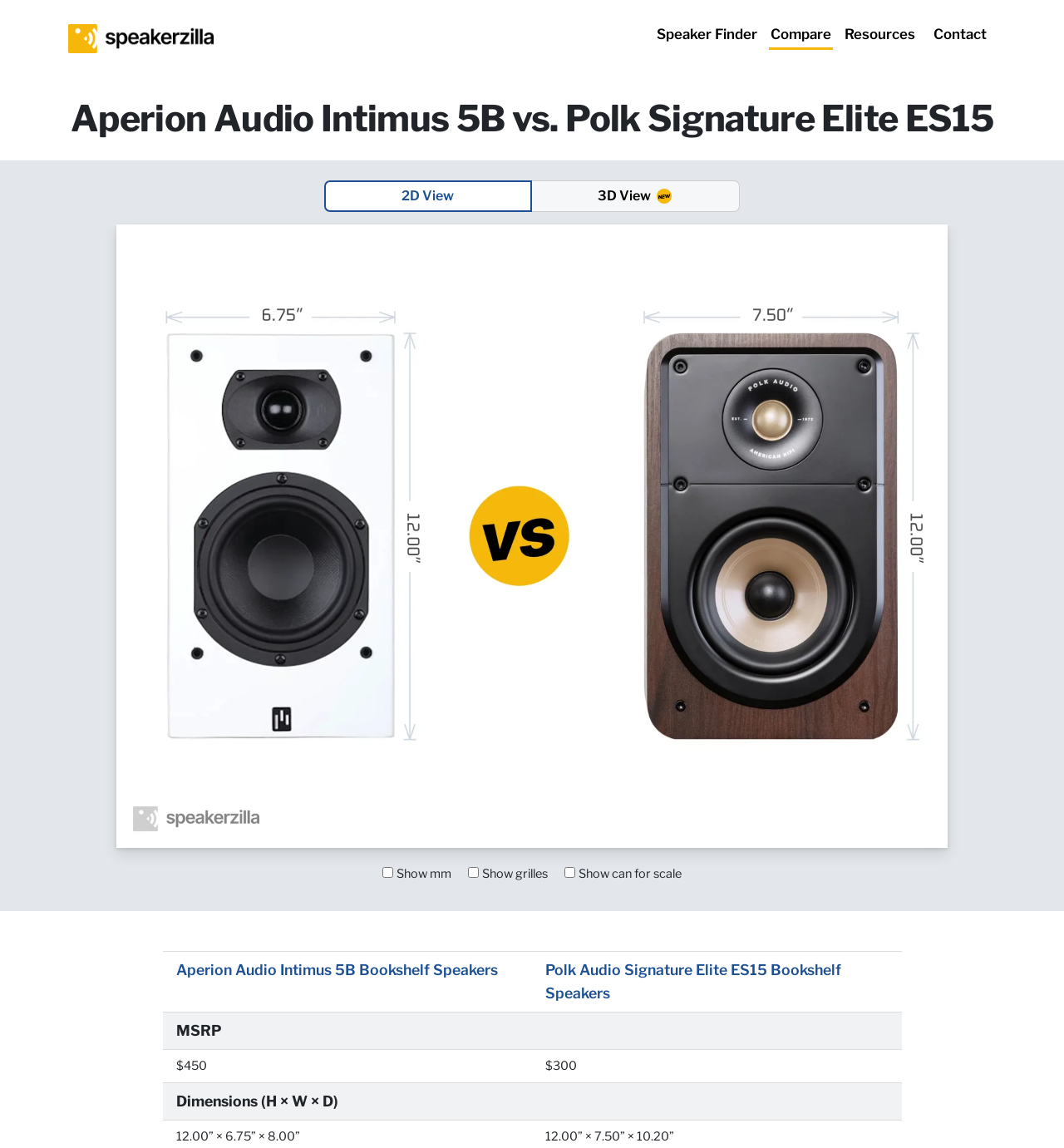How many links are in the top navigation bar?
Please provide a single word or phrase as your answer based on the image.

4